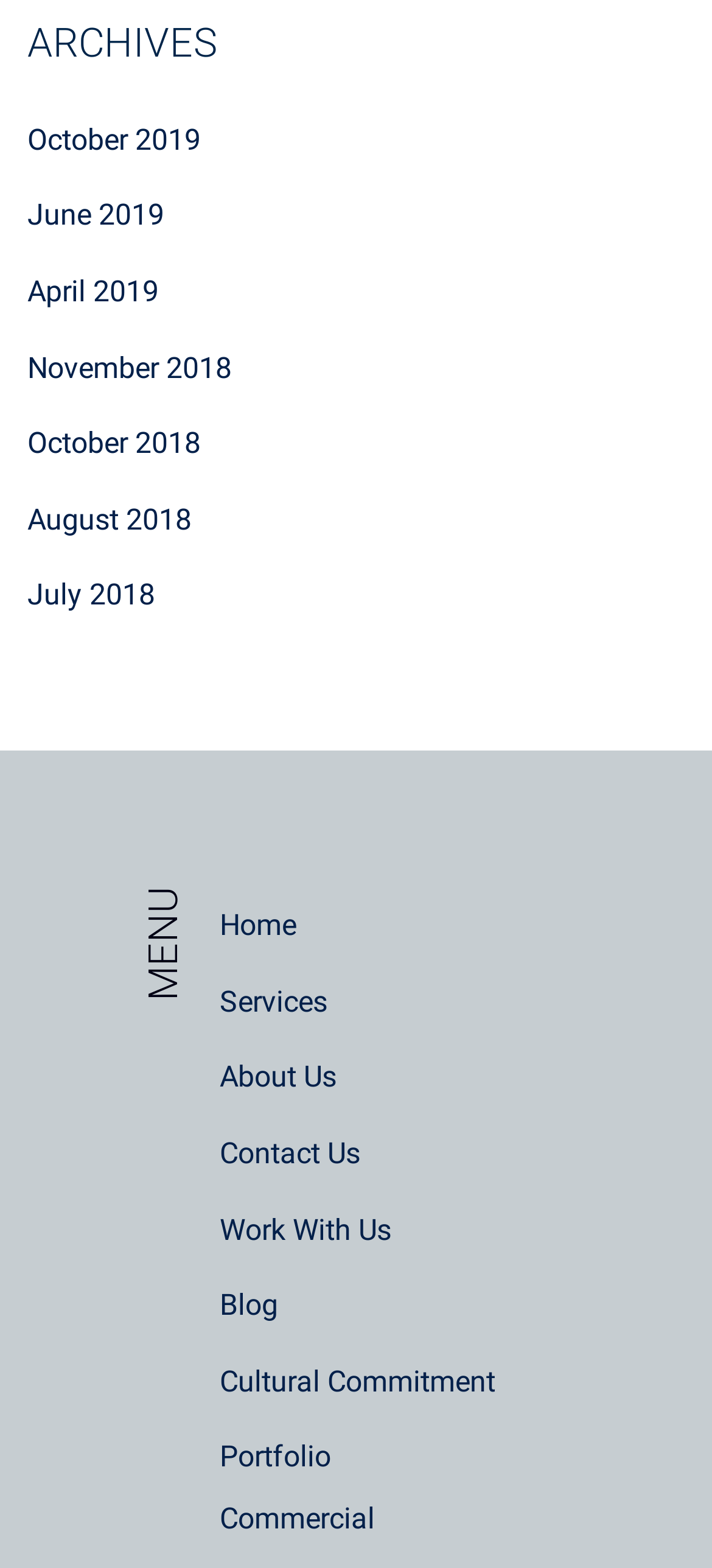Please give the bounding box coordinates of the area that should be clicked to fulfill the following instruction: "Reset the form". The coordinates should be in the format of four float numbers from 0 to 1, i.e., [left, top, right, bottom].

None